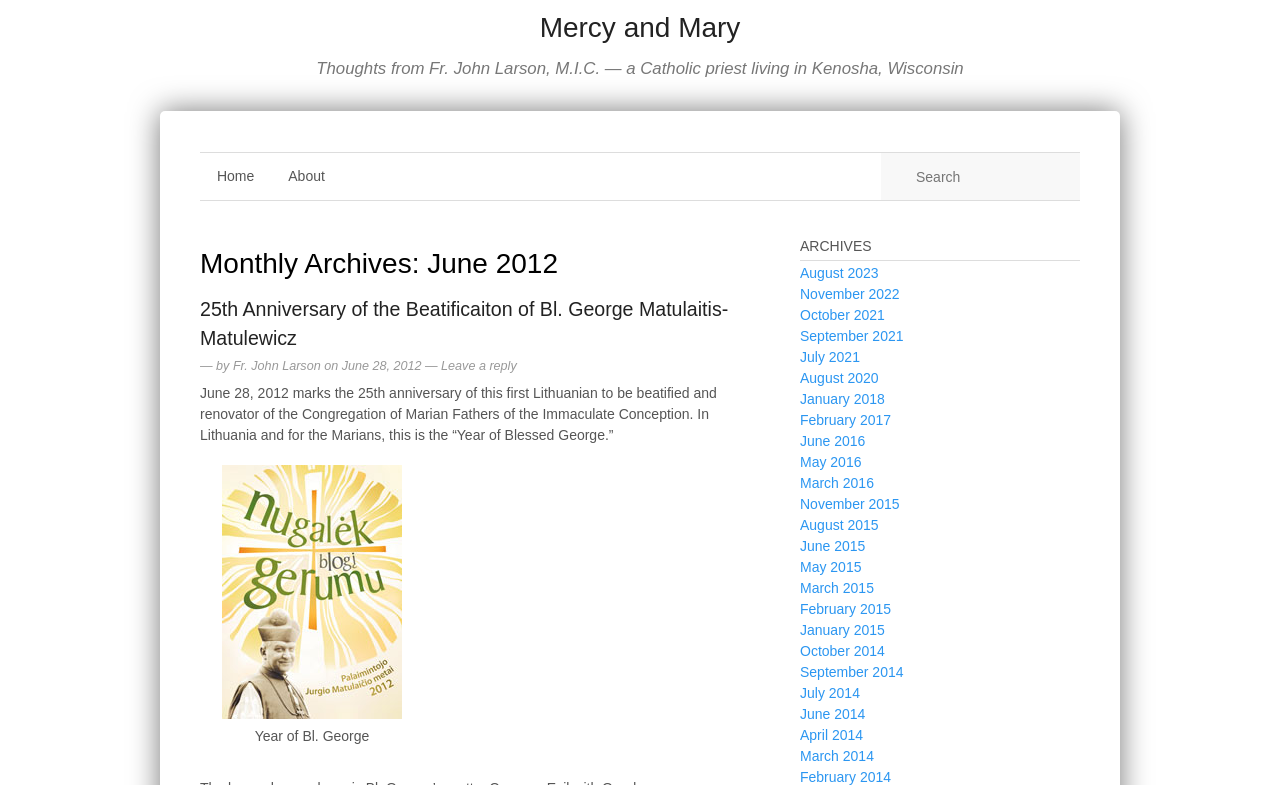Determine the bounding box coordinates for the area that needs to be clicked to fulfill this task: "View the archives for August 2023". The coordinates must be given as four float numbers between 0 and 1, i.e., [left, top, right, bottom].

[0.625, 0.338, 0.686, 0.359]